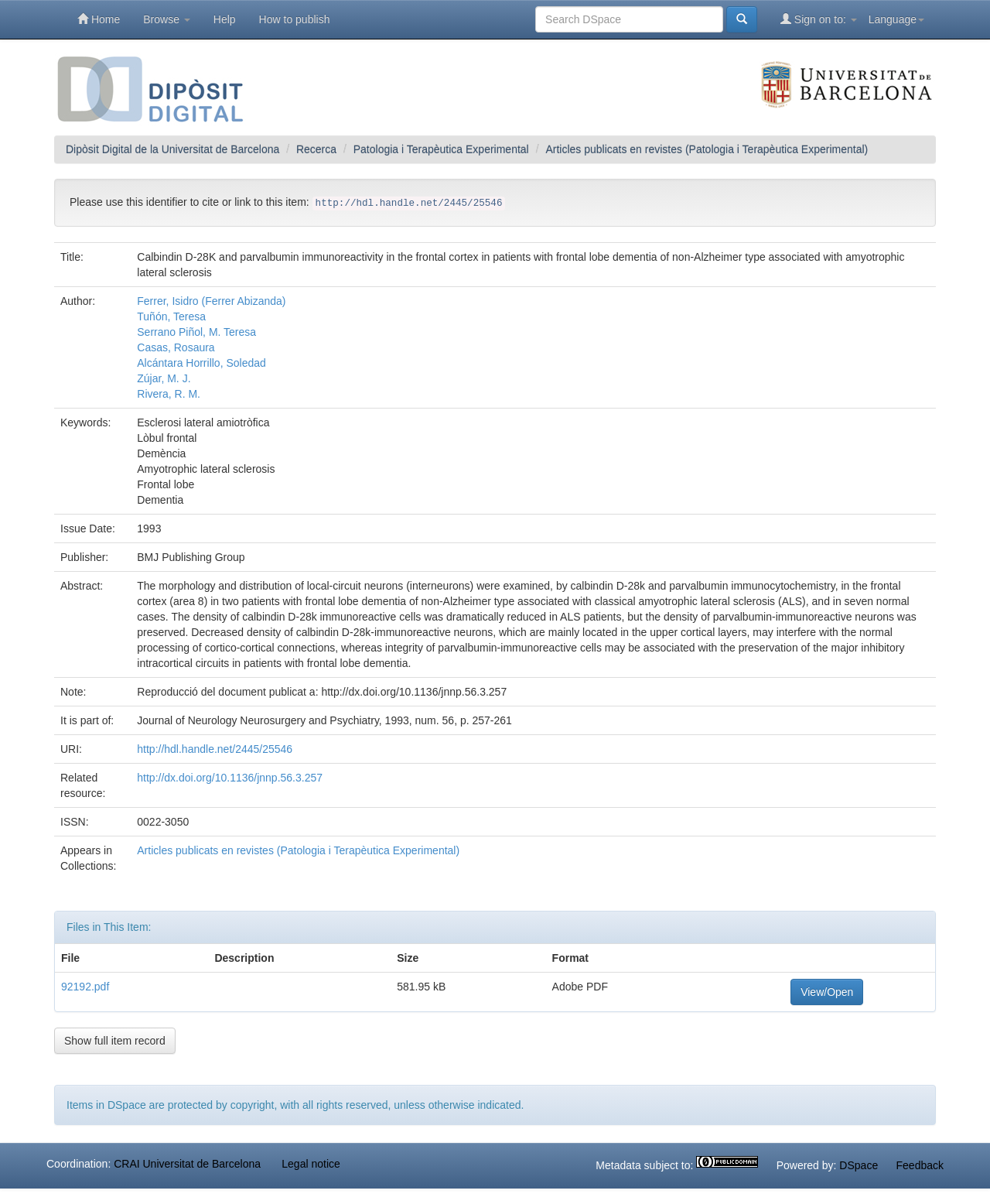Identify the bounding box coordinates for the UI element described as: "Sign on to:".

[0.777, 0.0, 0.877, 0.032]